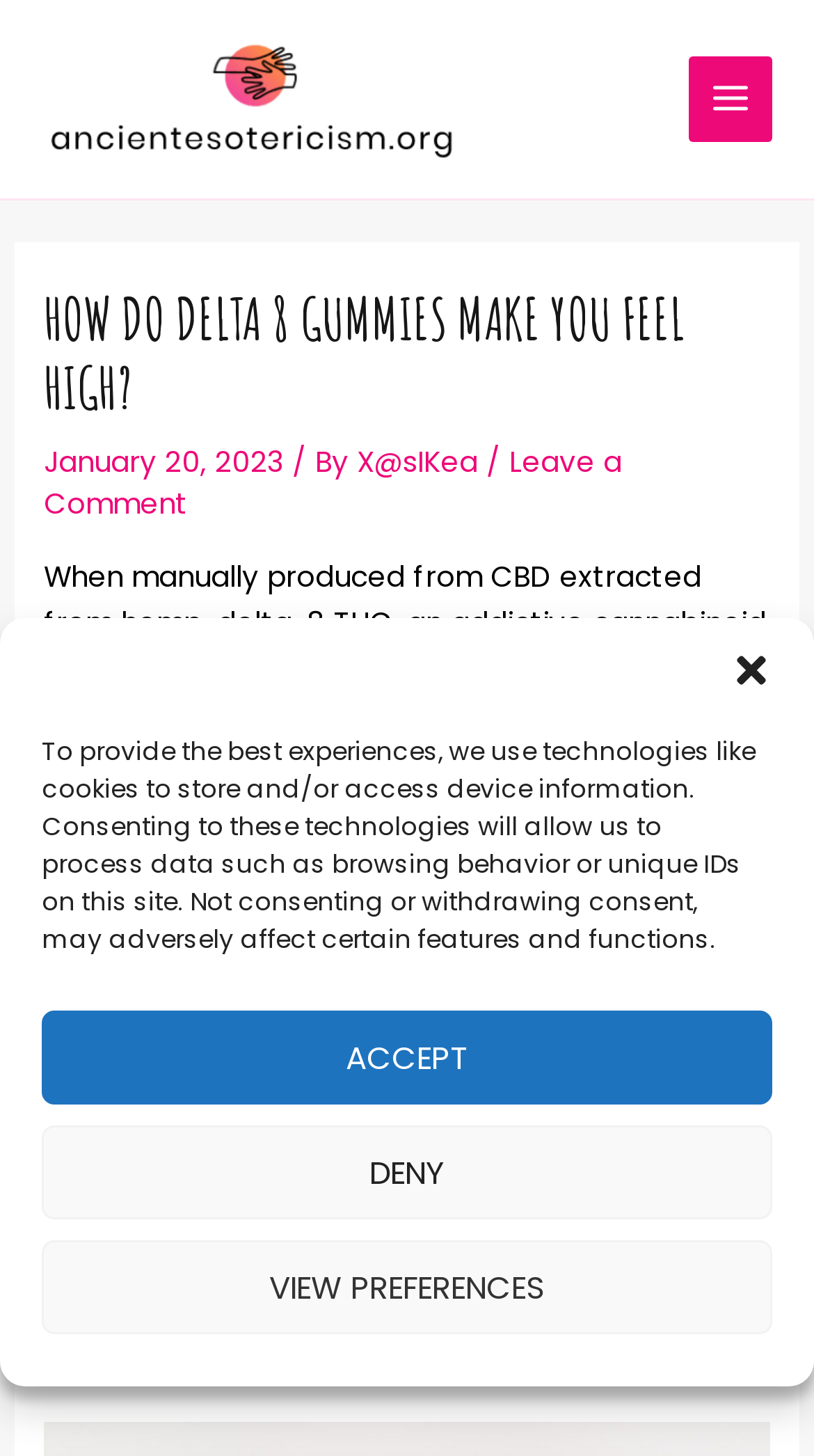Identify the bounding box coordinates necessary to click and complete the given instruction: "leave a comment".

[0.054, 0.305, 0.764, 0.36]